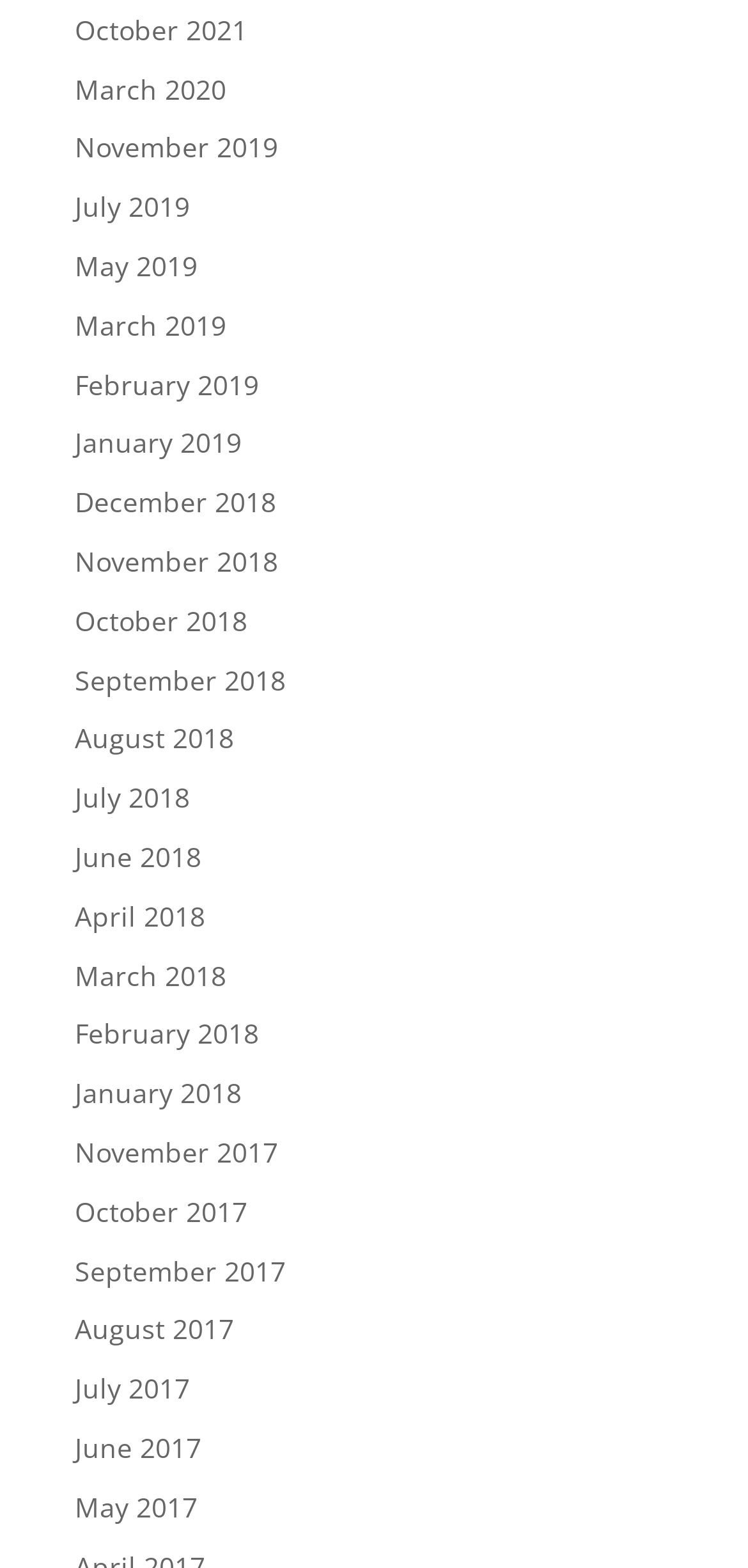Provide a brief response using a word or short phrase to this question:
How many links are there in total?

27